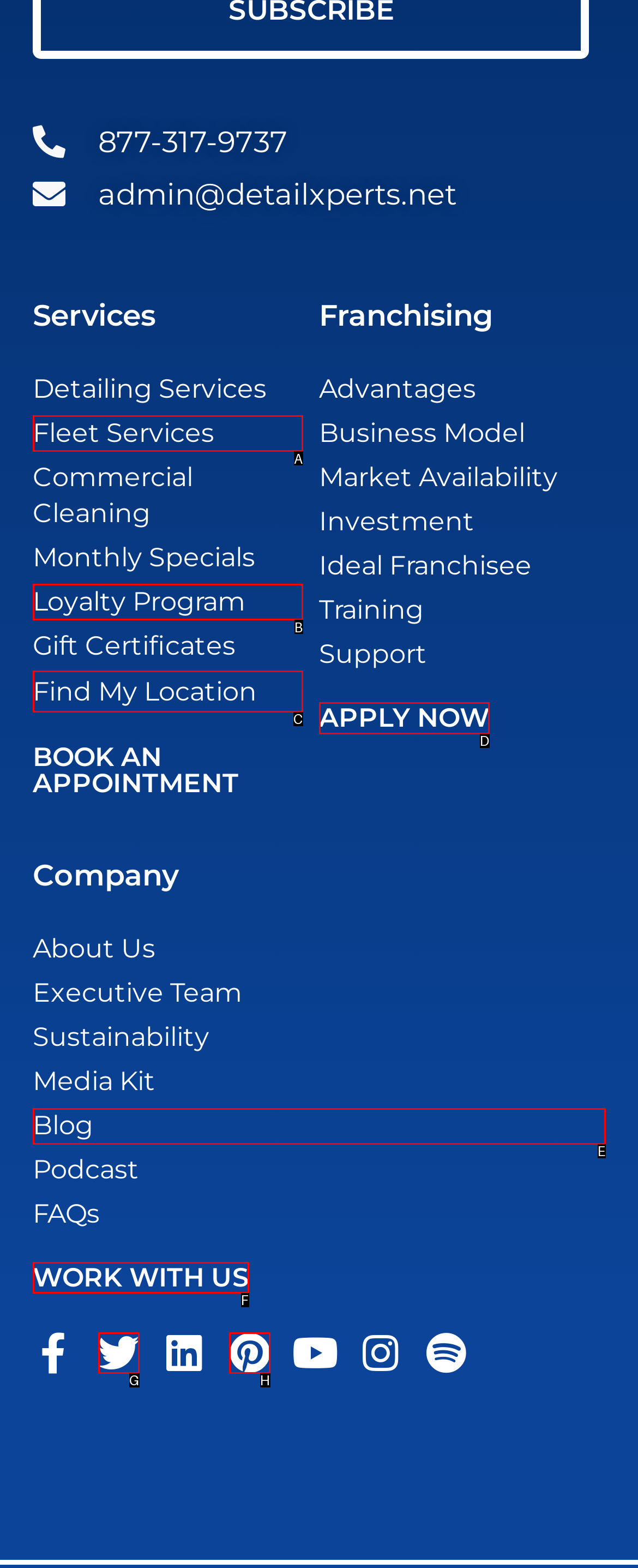Identify the correct choice to execute this task: View LinkedIn profile
Respond with the letter corresponding to the right option from the available choices.

None